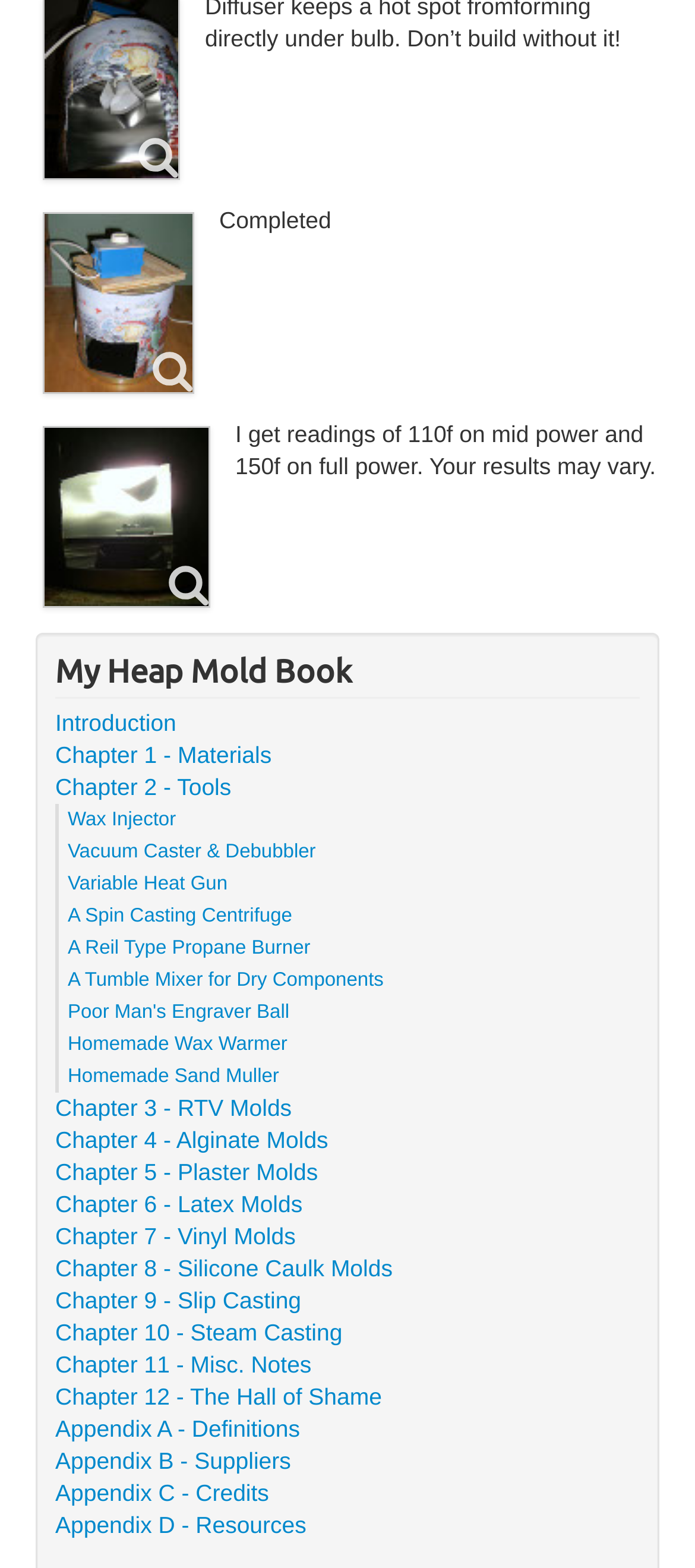Please give a succinct answer to the question in one word or phrase:
What is the temperature reading on mid power?

110f